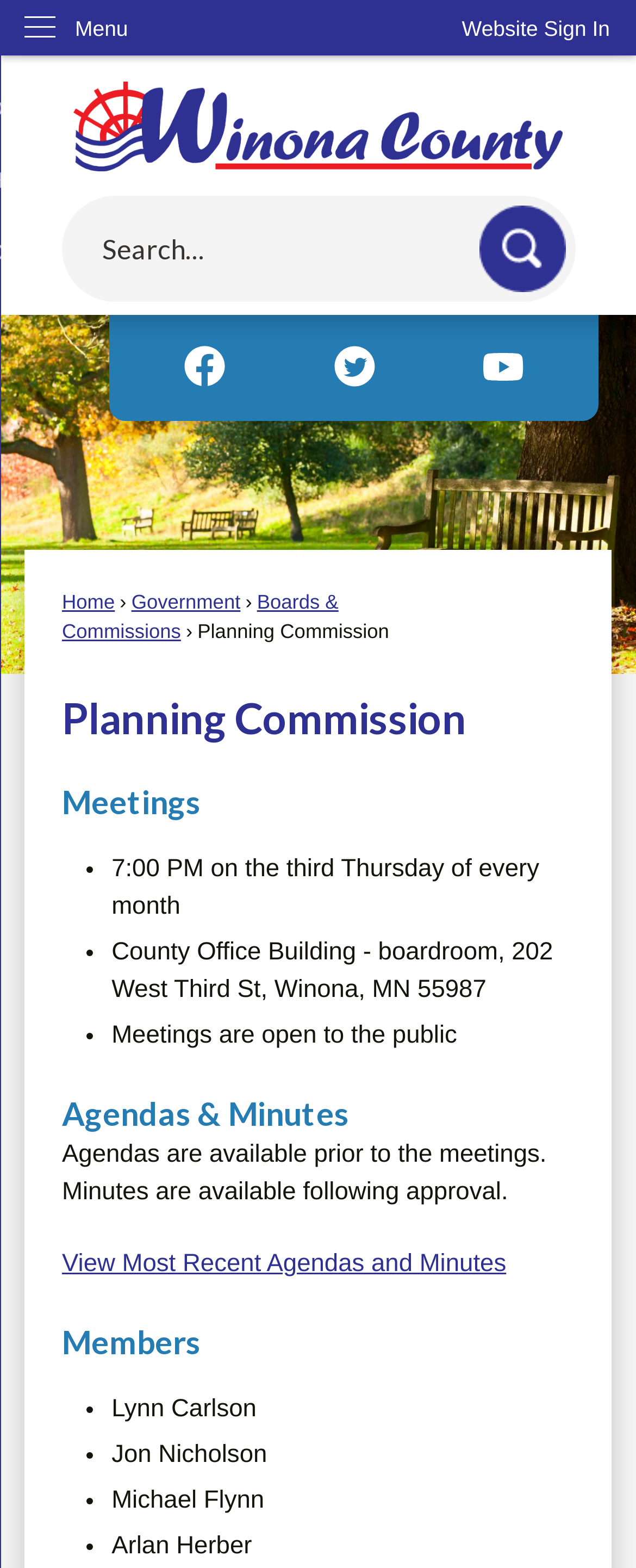Use a single word or phrase to answer this question: 
Who are the members of the Planning Commission?

Lynn Carlson, Jon Nicholson, Michael Flynn, Arlan Herber